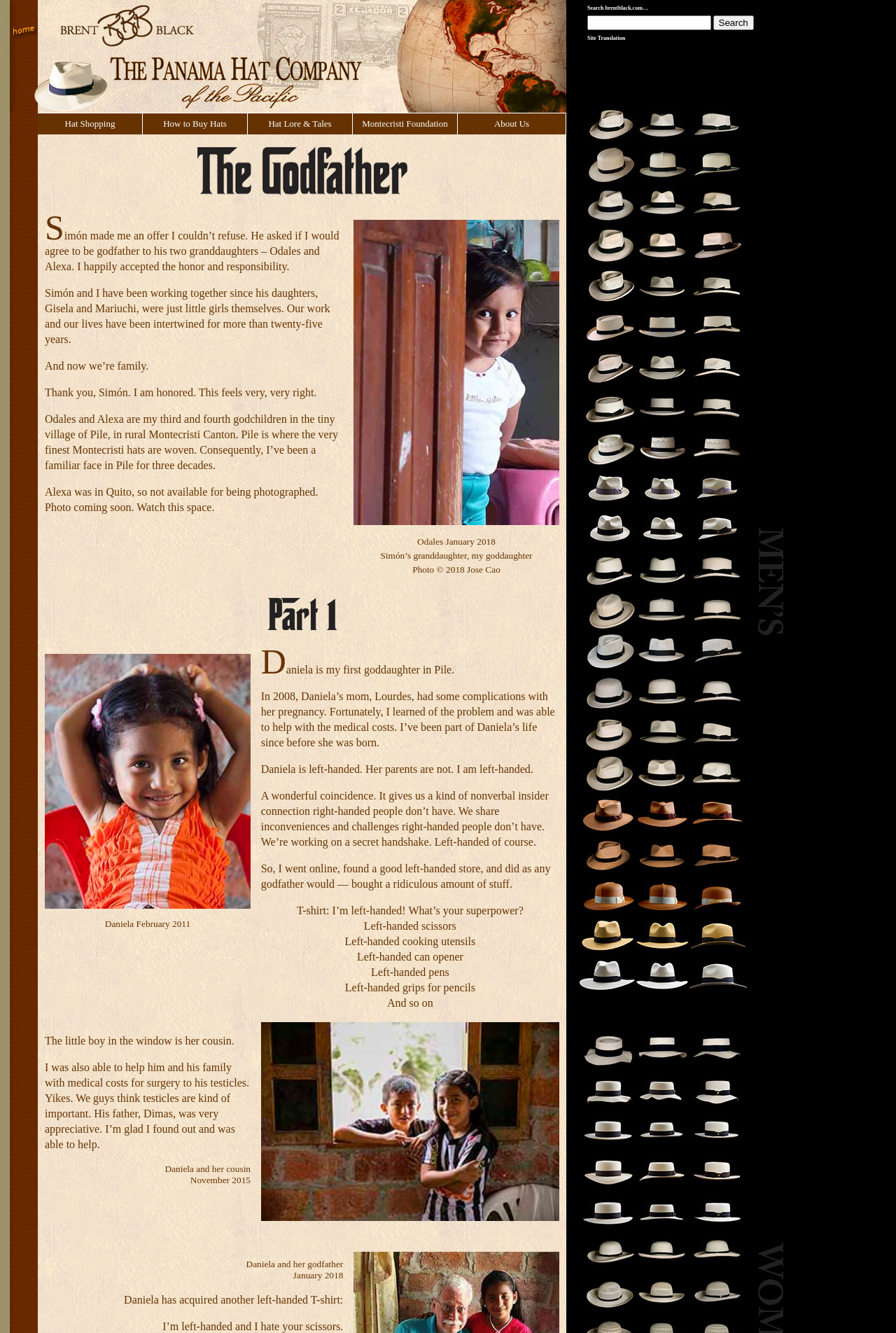Could you highlight the region that needs to be clicked to execute the instruction: "Translate the site"?

[0.655, 0.026, 0.859, 0.031]